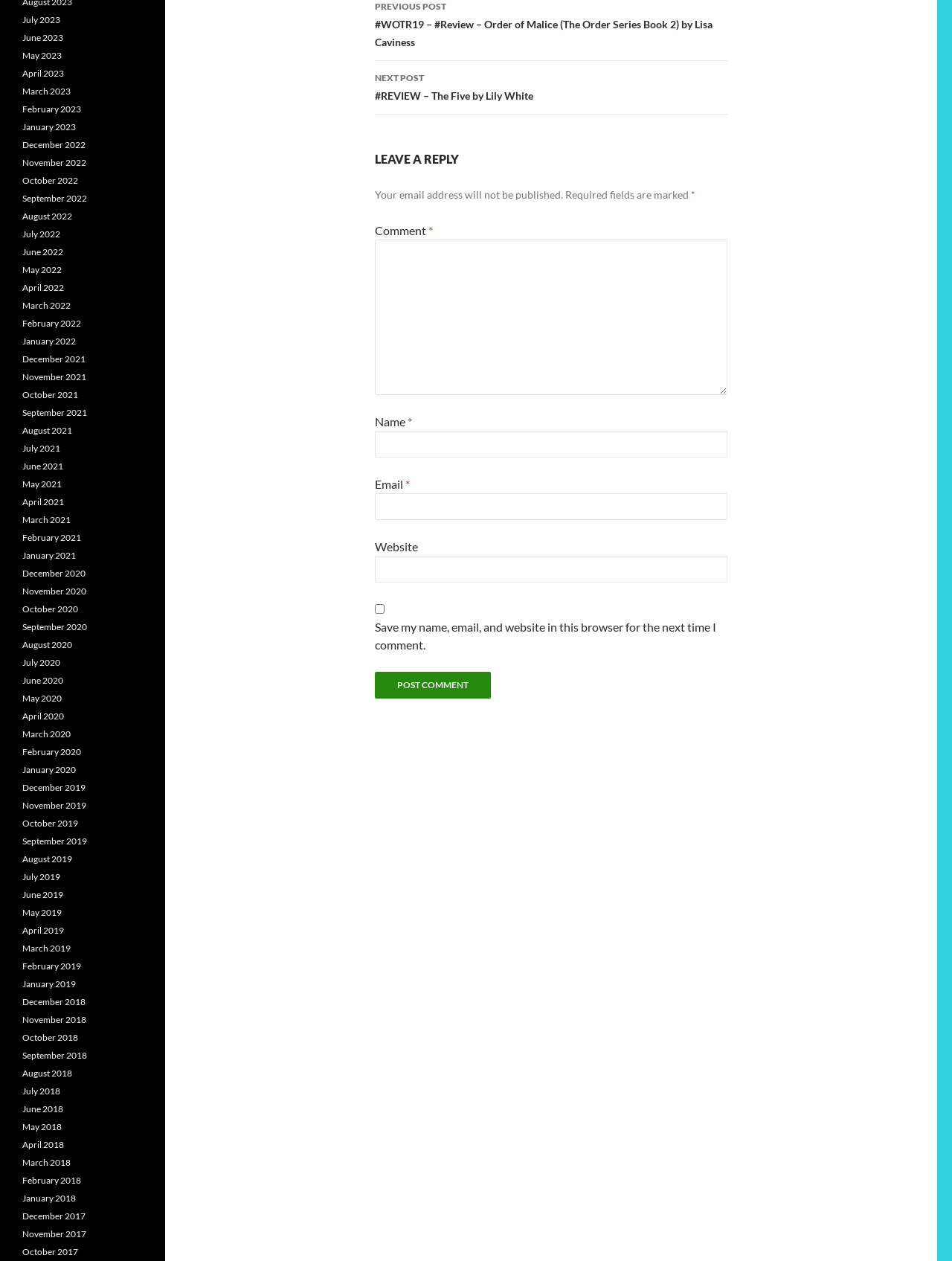Determine the bounding box of the UI component based on this description: "September 2020". The bounding box coordinates should be four float values between 0 and 1, i.e., [left, top, right, bottom].

[0.023, 0.493, 0.091, 0.501]